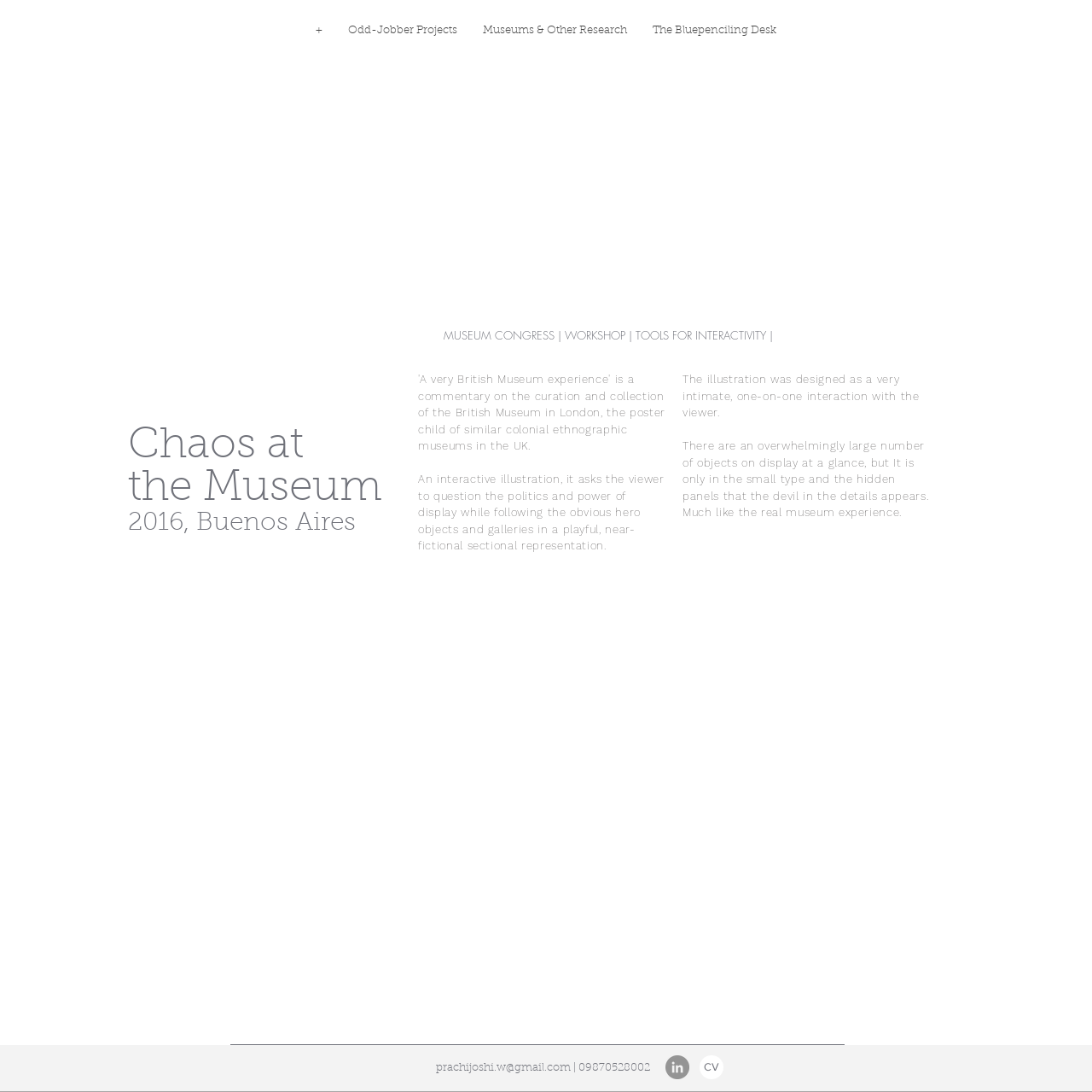How can the viewer interact with the illustration?
Answer with a single word or phrase by referring to the visual content.

In a one-on-one interaction